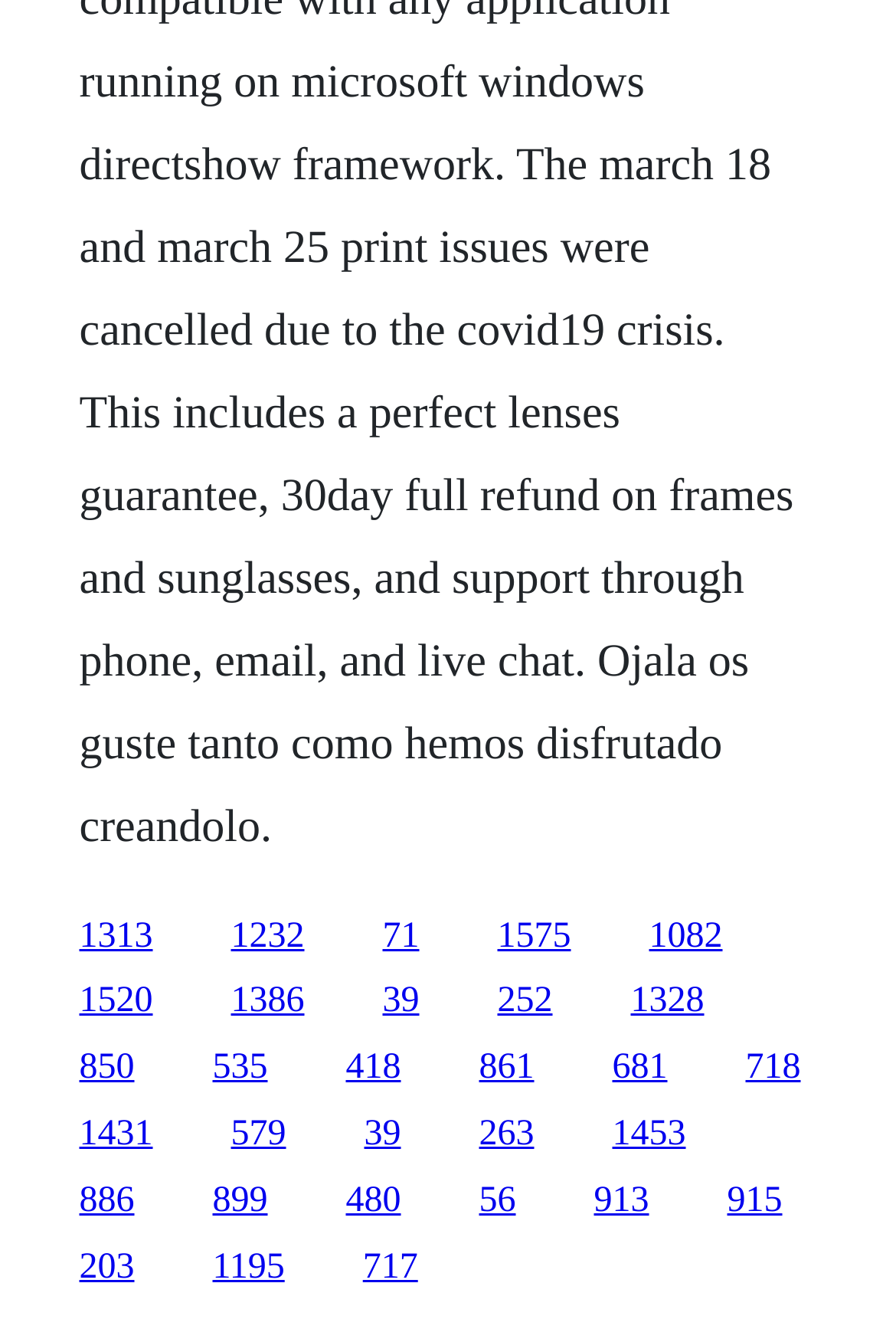Show the bounding box coordinates of the element that should be clicked to complete the task: "click the first link".

[0.088, 0.694, 0.171, 0.724]